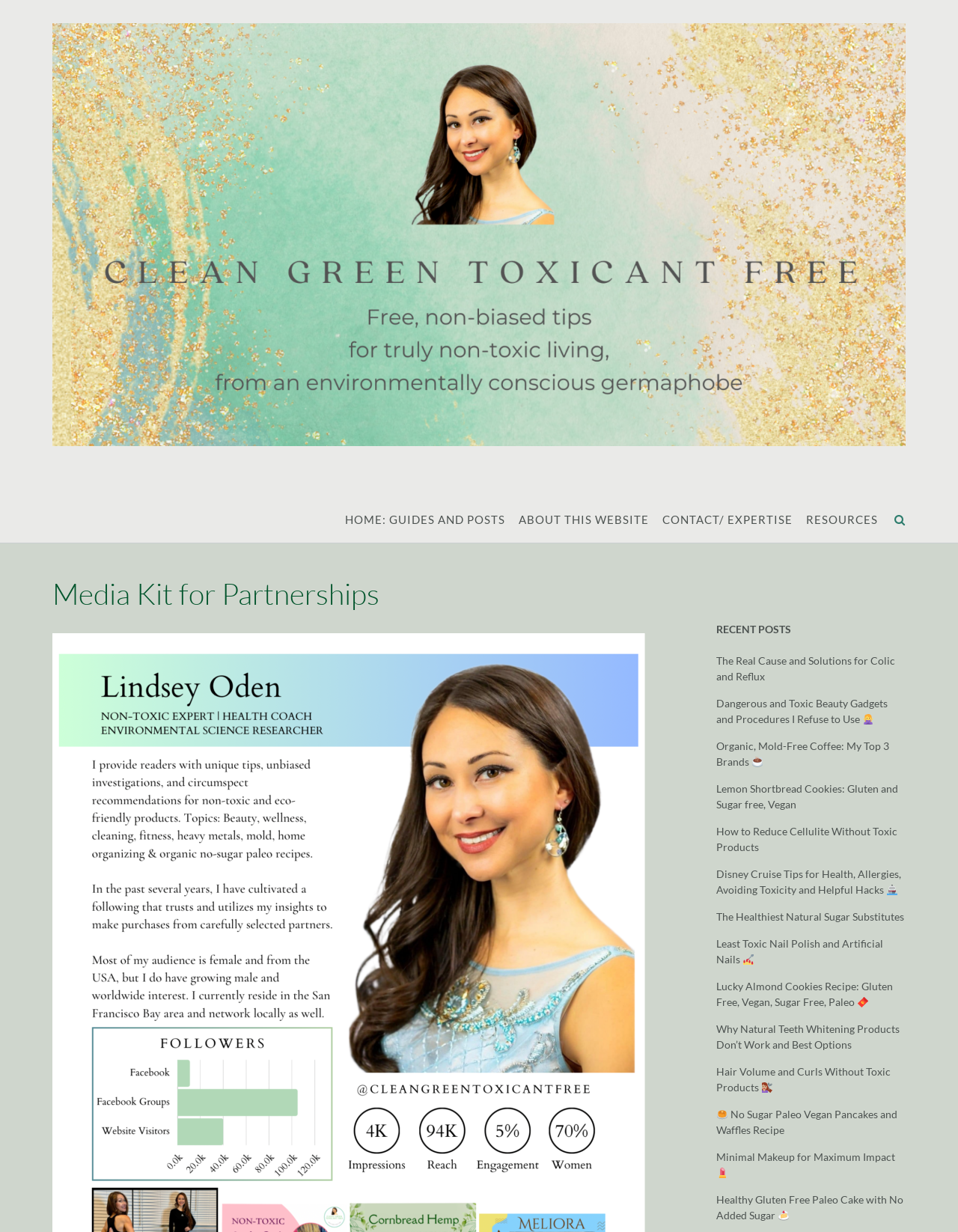Identify the bounding box coordinates for the region of the element that should be clicked to carry out the instruction: "Click on the 'HOME: GUIDES AND POSTS' link". The bounding box coordinates should be four float numbers between 0 and 1, i.e., [left, top, right, bottom].

[0.36, 0.415, 0.527, 0.429]